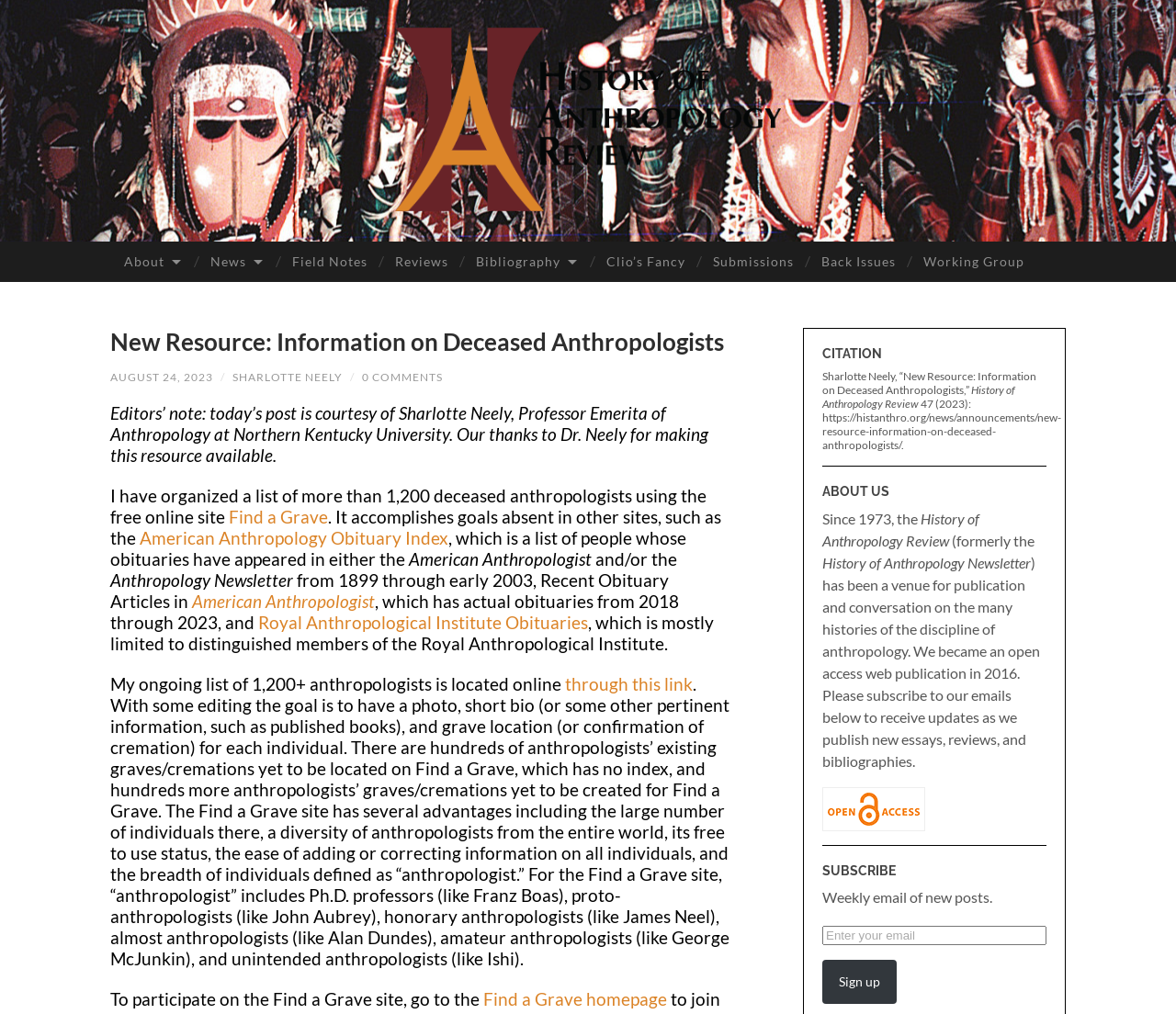Identify the bounding box coordinates for the element you need to click to achieve the following task: "Subscribe to the newsletter". The coordinates must be four float values ranging from 0 to 1, formatted as [left, top, right, bottom].

[0.699, 0.913, 0.89, 0.932]